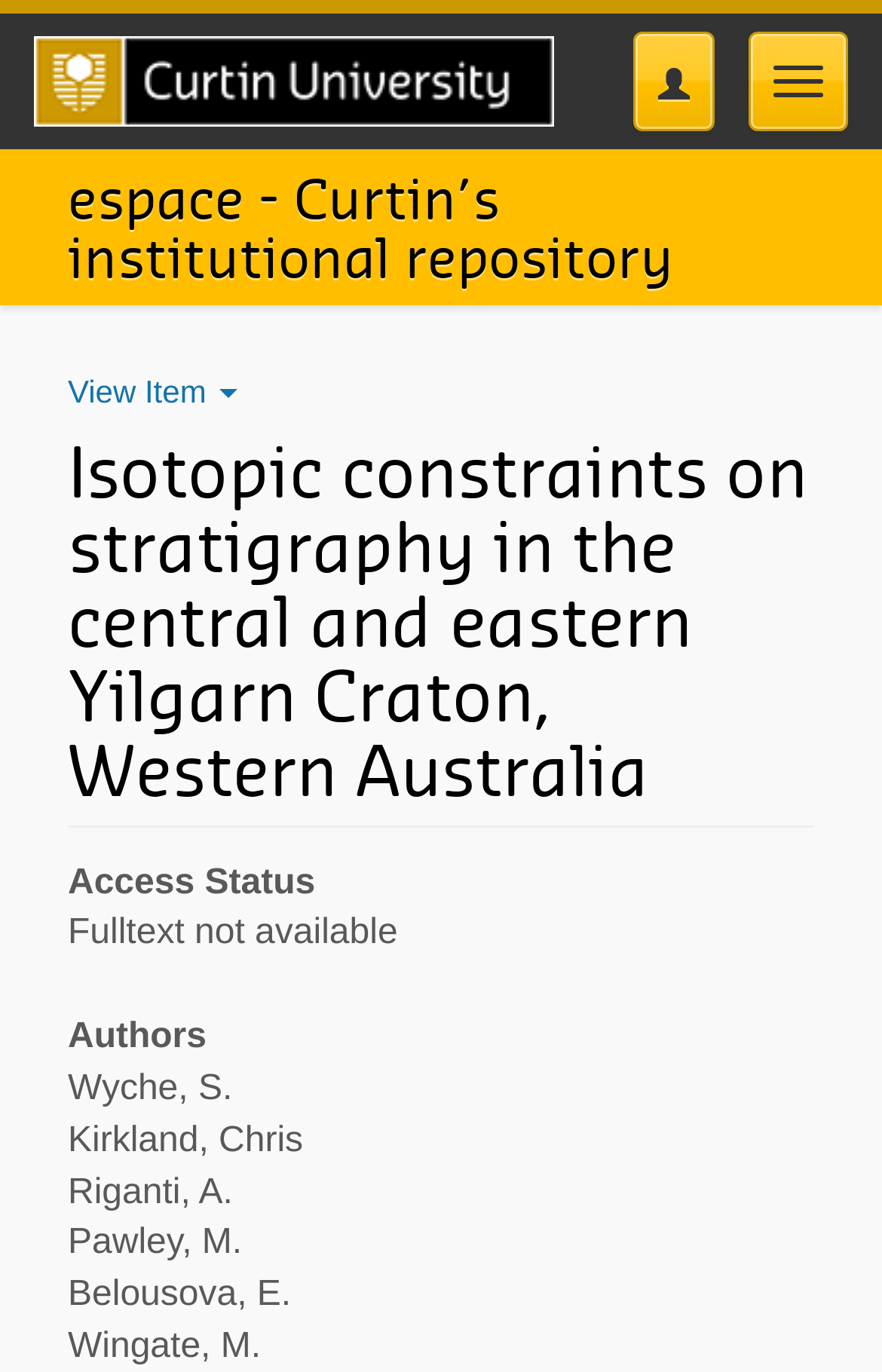Predict the bounding box coordinates of the UI element that matches this description: "alt="Carte International Inc."". The coordinates should be in the format [left, top, right, bottom] with each value between 0 and 1.

None